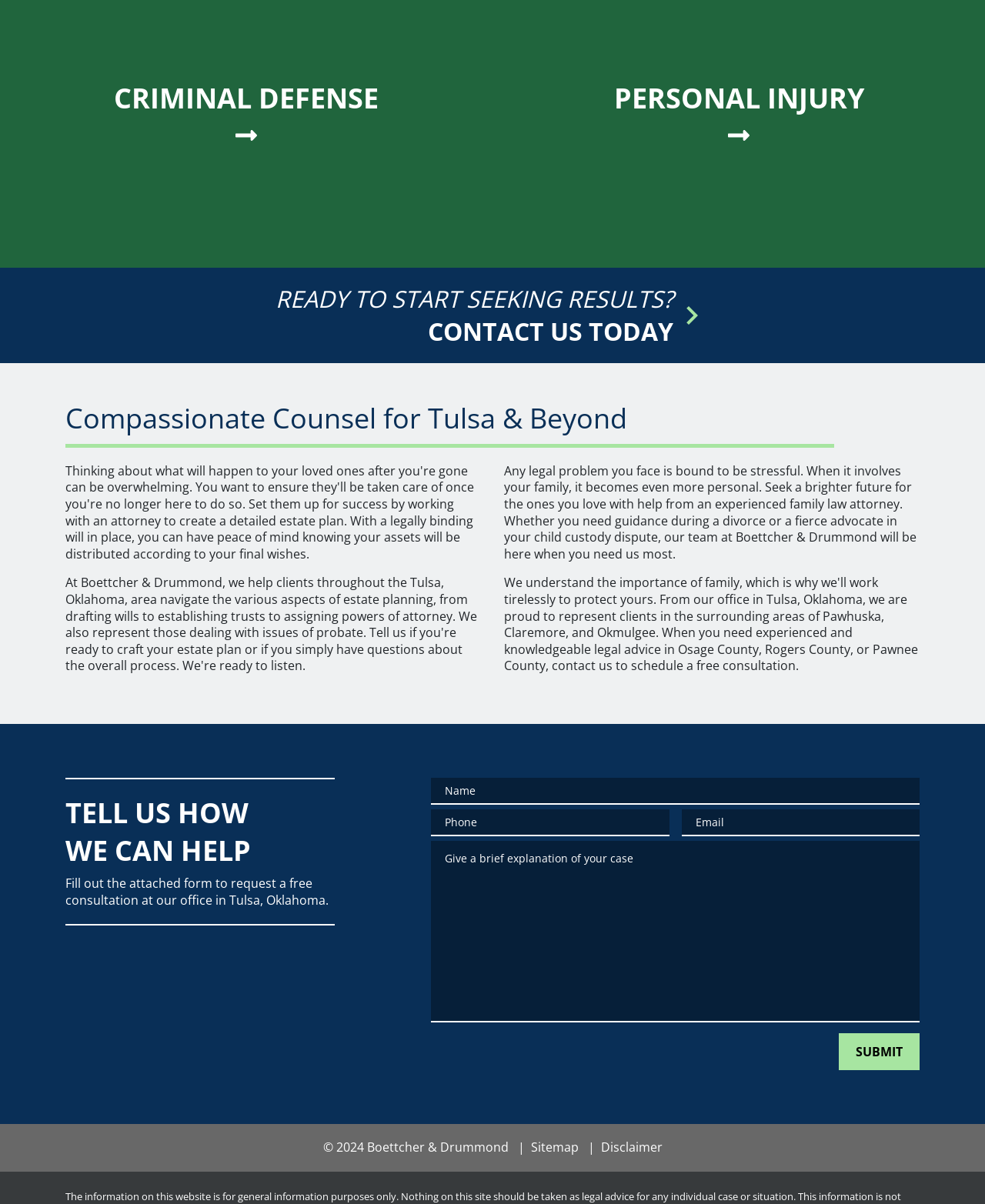What is the required information to submit the form?
Using the information presented in the image, please offer a detailed response to the question.

Based on the form fields, it appears that the required information to submit the form includes the user's name, email address, and a brief explanation of their case, as indicated by the asterisks (*) next to these fields.